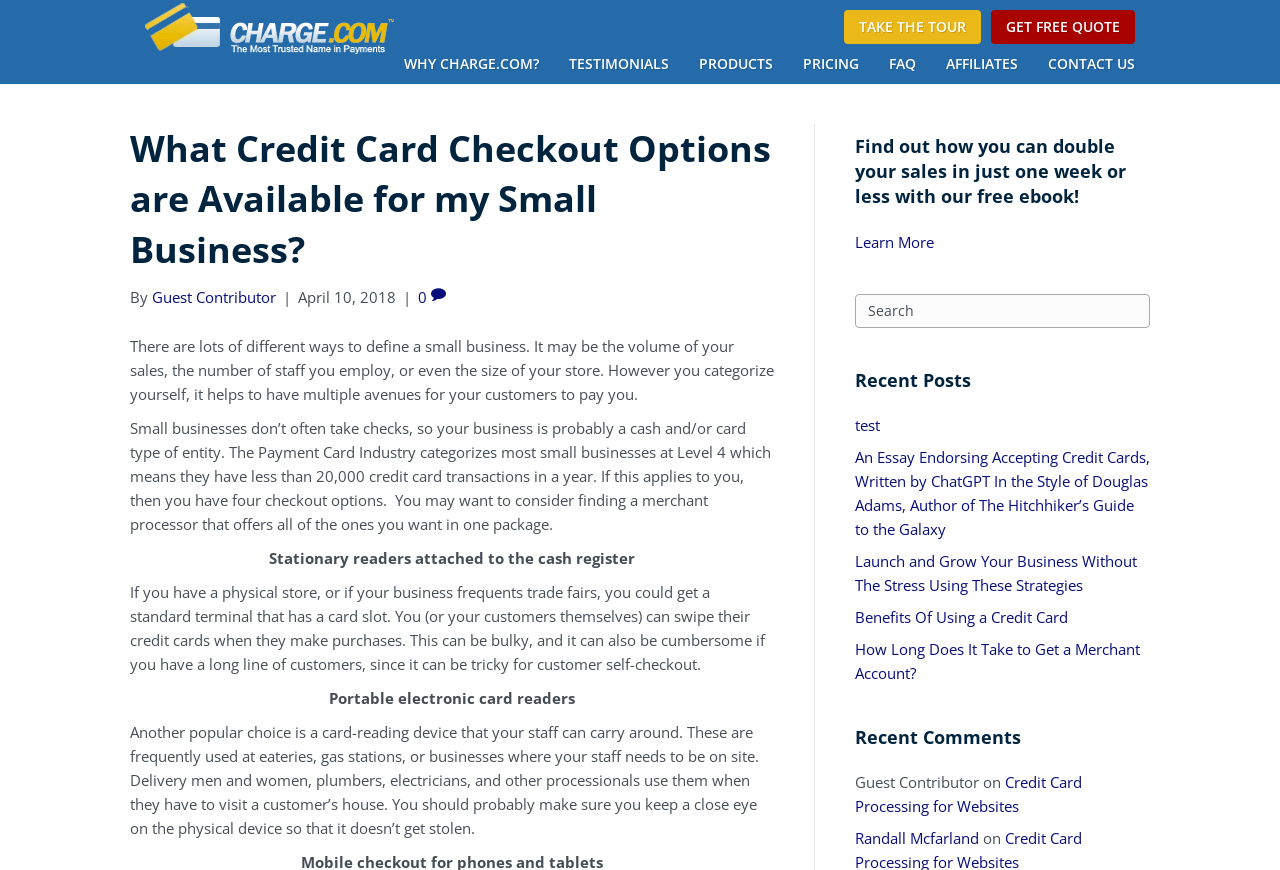Create an in-depth description of the webpage, covering main sections.

This webpage is about credit card checkout options for small businesses. At the top, there is a header with the title "What Credit Card Checkout Options are Available for my Small Business?" and a link to "Charge.com" with an accompanying image. Below the header, there are several links to different sections of the website, including "TAKE THE TOUR", "GET FREE QUOTE", "WHY CHARGE.COM?", "TESTIMONIALS", "PRODUCTS", "PRICING", "FAQ", "AFFILIATES", and "CONTACT US".

The main content of the webpage is an article that discusses the different credit card checkout options available to small businesses. The article is divided into sections, with headings and paragraphs of text. The first section introduces the topic and explains that small businesses typically have multiple avenues for customers to pay. The second section discusses the four checkout options available to small businesses, which are categorized by the Payment Card Industry.

The four checkout options are described in separate sections, with headings and paragraphs of text. The first option is stationary readers attached to the cash register, which can be bulky and cumbersome. The second option is portable electronic card readers, which are frequently used at eateries, gas stations, or businesses where staff need to be on site.

To the right of the main content, there are three complementary sections. The first section has a heading "Find out how you can double your sales in just one week or less with our free ebook!" and a link to "Learn More". The second section has a search box with a placeholder text "Type and press Enter to search". The third section has a heading "Recent Posts" and lists several links to recent articles, including "test", "An Essay Endorsing Accepting Credit Cards...", "Launch and Grow Your Business Without The Stress Using These Strategies", "Benefits Of Using a Credit Card", "How Long Does It Take to Get a Merchant Account?", and "Credit Card Processing for Websites". Below the list of recent posts, there is a section with a heading "Recent Comments" and lists a few comments from users, including "Guest Contributor" and "Randall Mcfarland".